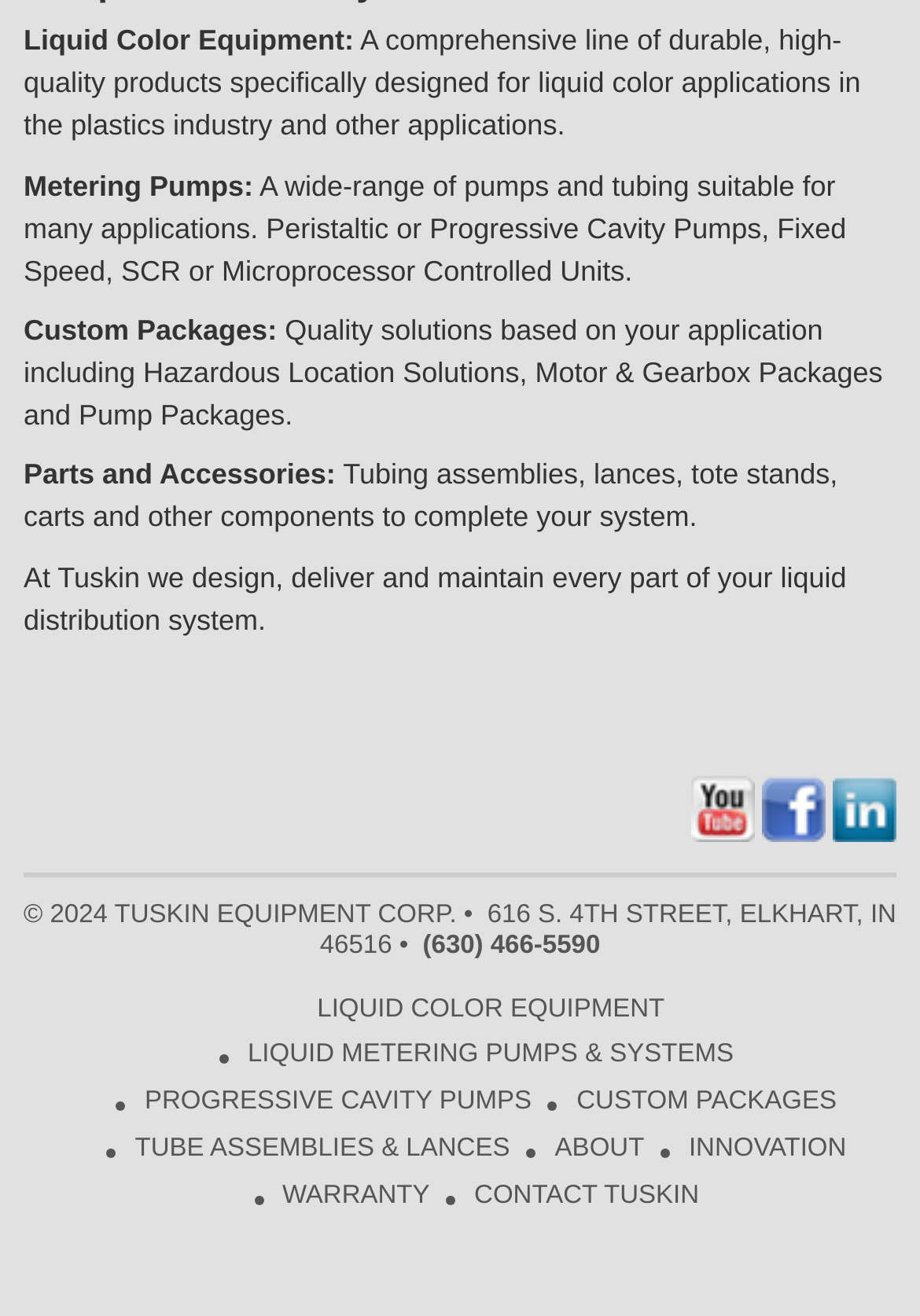Using the provided element description, identify the bounding box coordinates as (top-left x, top-left y, bottom-right x, bottom-right y). Ensure all values are between 0 and 1. Description: Should You Purchase Bitcoin?

None